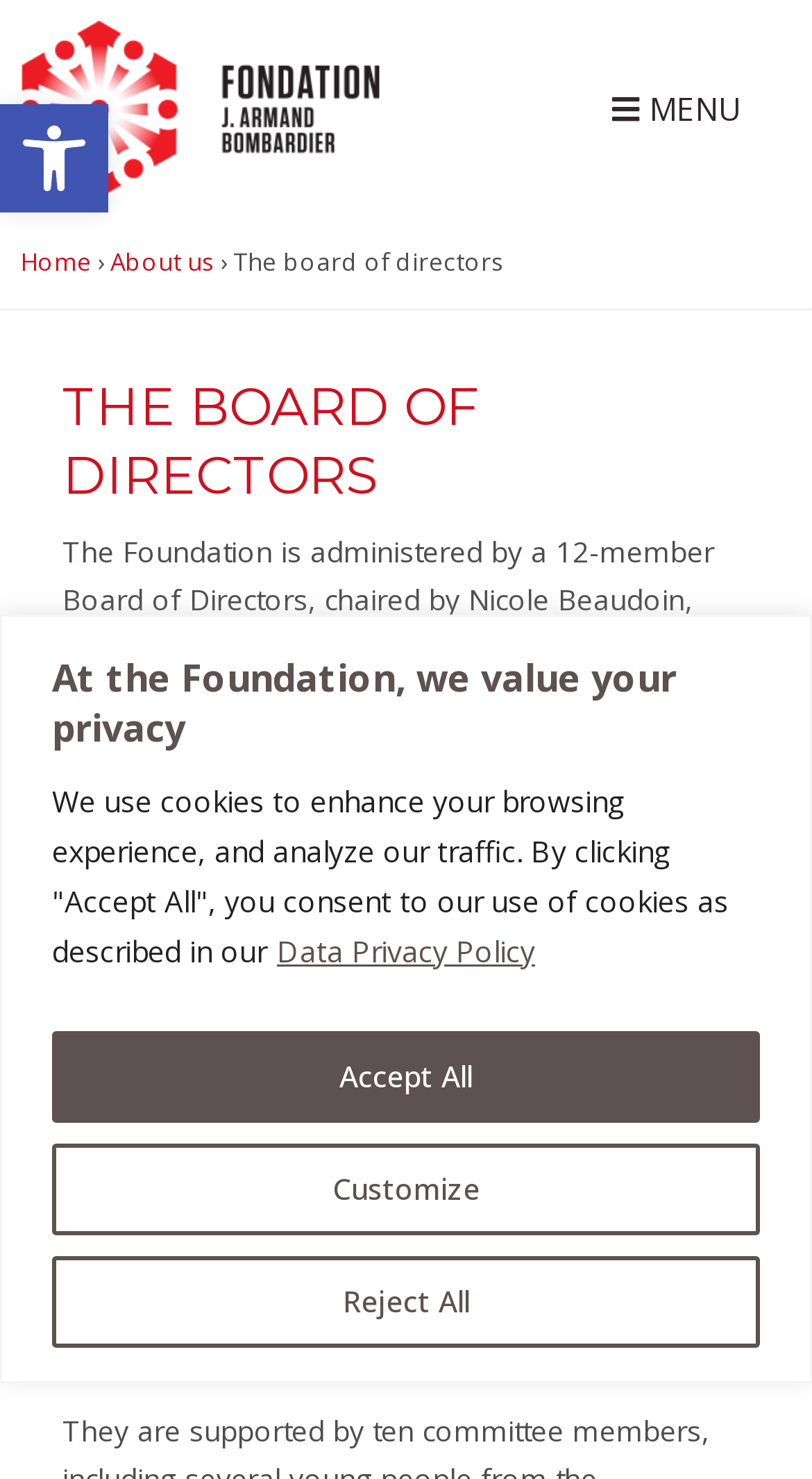How many committees are there to ensure the smooth working of operations?
Based on the content of the image, thoroughly explain and answer the question.

I found this answer by reading the text 'The Board of Directors strategically guides the Foundation, relying on five committees to ensure the smooth working of operations.' which is located in the main content area of the webpage.